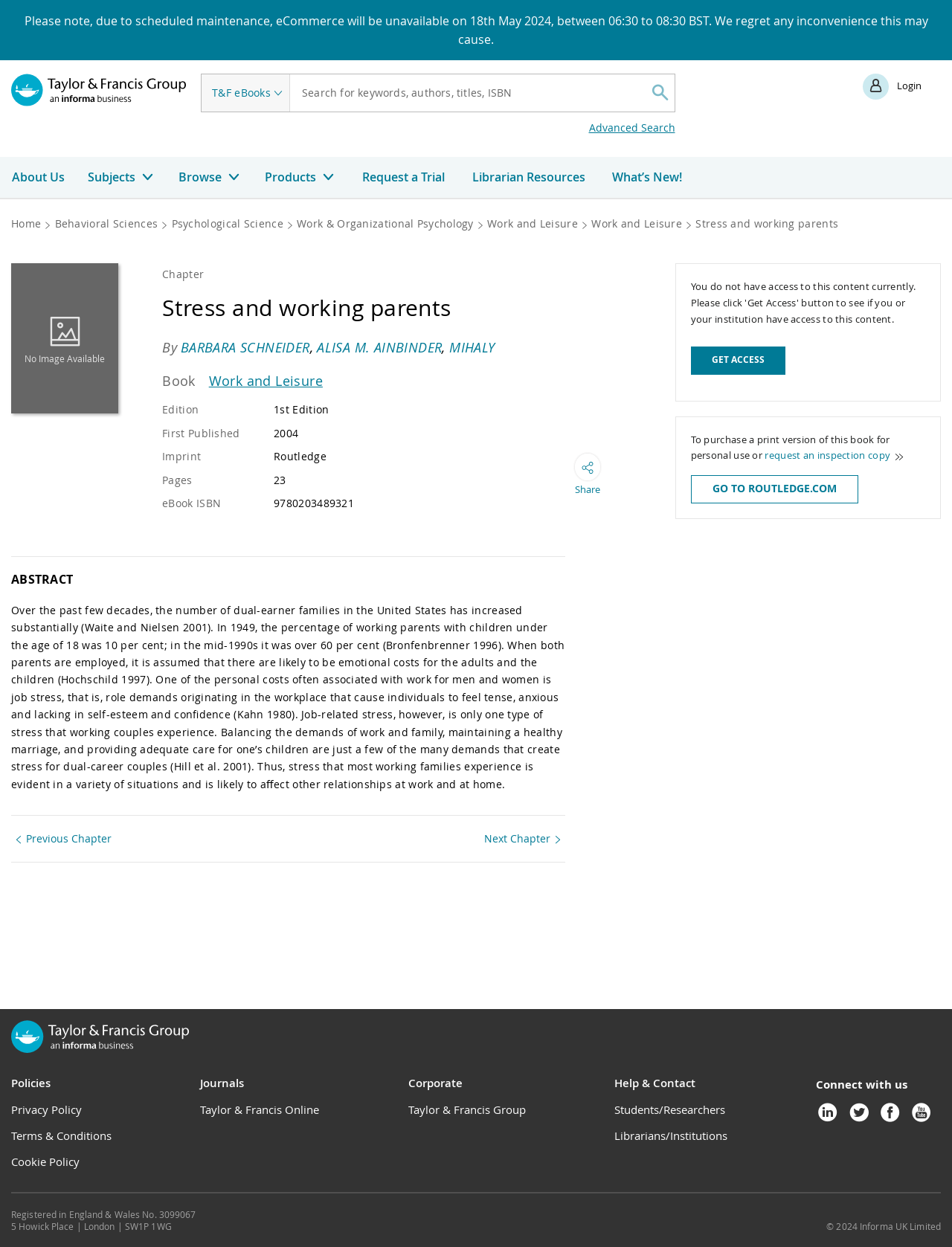Locate the UI element described by Librarians/Institutions in the provided webpage screenshot. Return the bounding box coordinates in the format (top-left x, top-left y, bottom-right x, bottom-right y), ensuring all values are between 0 and 1.

[0.645, 0.904, 0.764, 0.916]